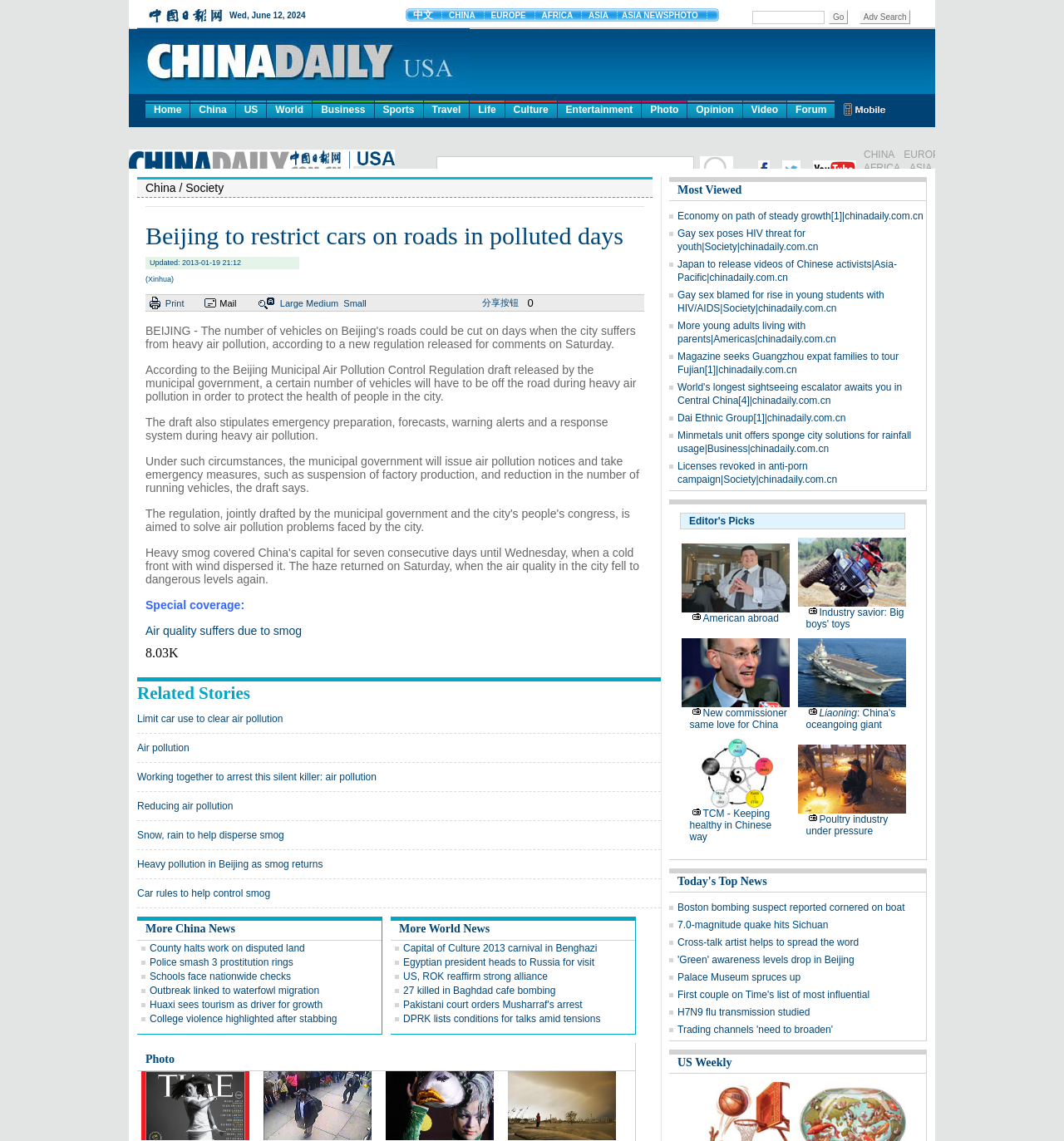Predict the bounding box coordinates of the area that should be clicked to accomplish the following instruction: "Click on the 'Limit car use to clear air pollution' link". The bounding box coordinates should consist of four float numbers between 0 and 1, i.e., [left, top, right, bottom].

[0.129, 0.625, 0.266, 0.635]